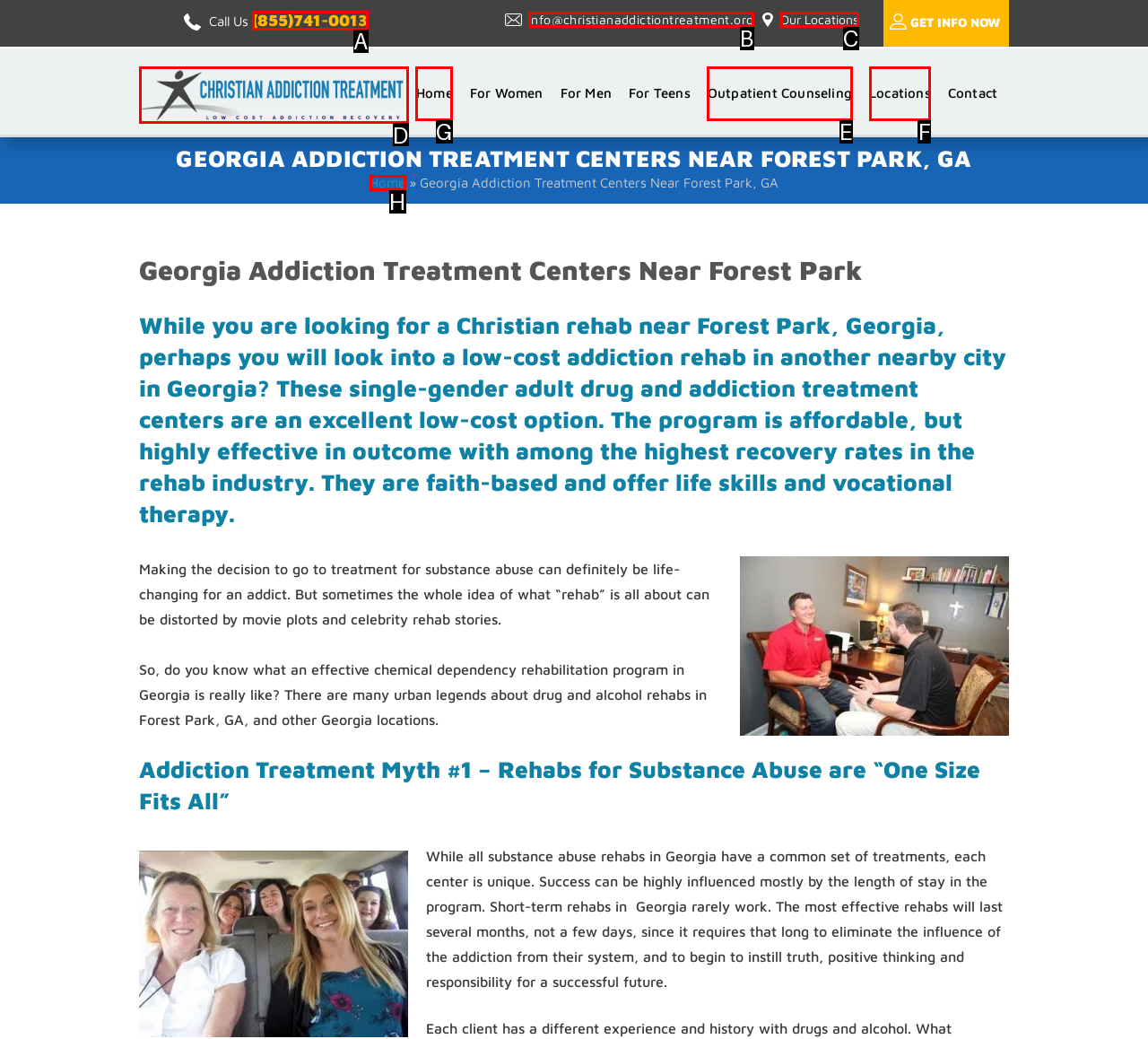Select the appropriate HTML element to click for the following task: Visit the home page
Answer with the letter of the selected option from the given choices directly.

G